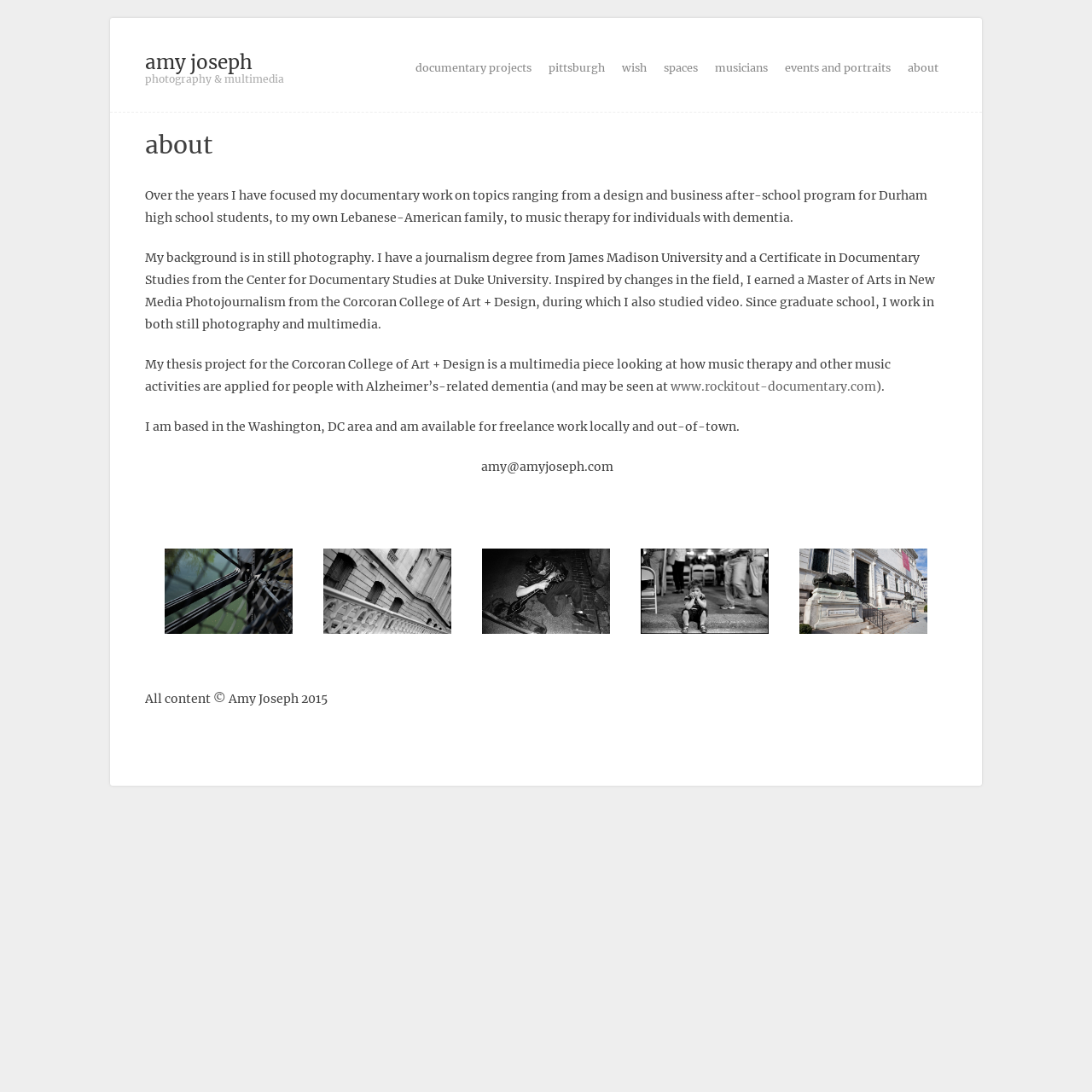Provide a brief response in the form of a single word or phrase:
What is the topic of Amy Joseph's thesis project?

Music therapy for people with Alzheimer's